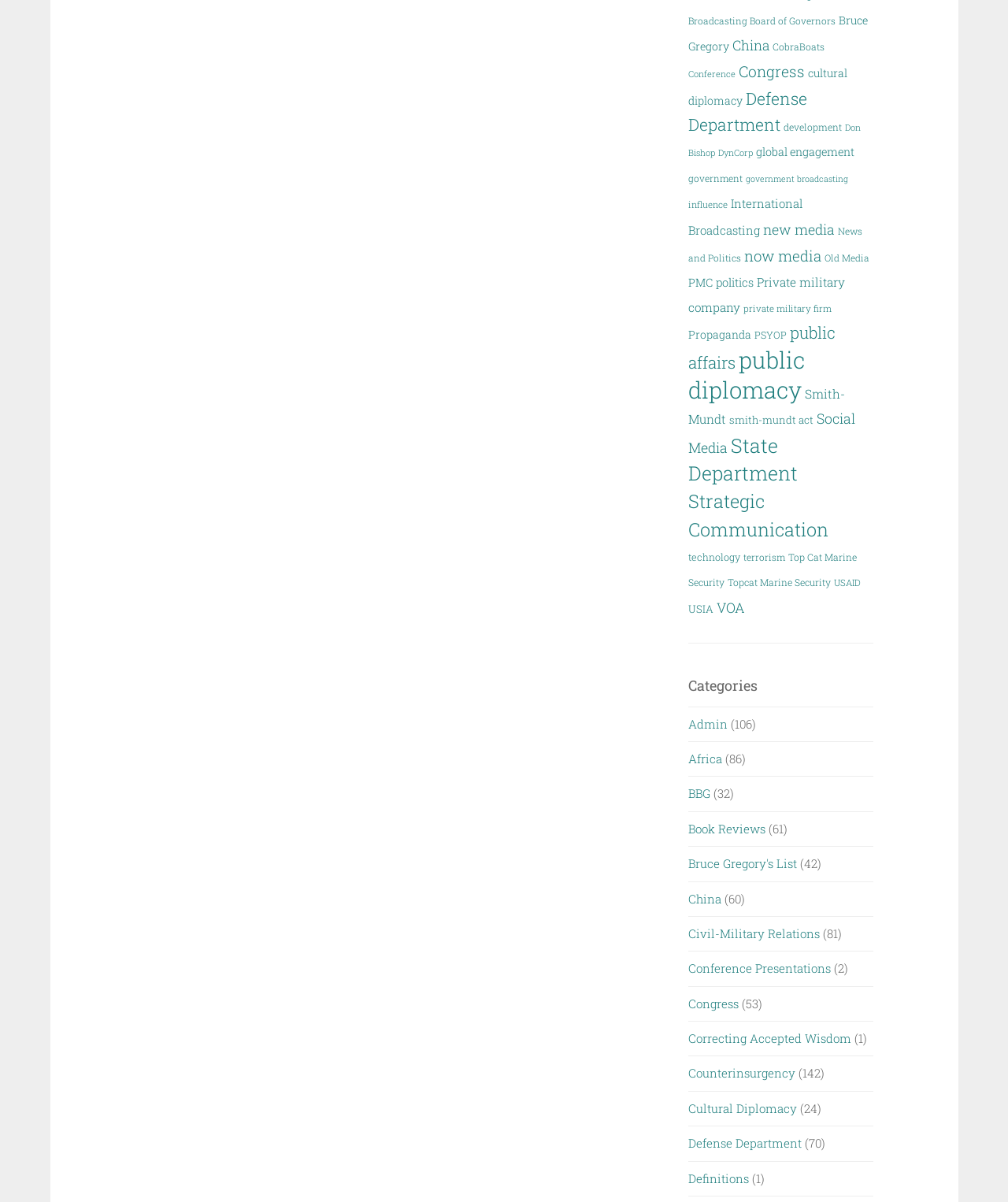Answer the question using only a single word or phrase: 
What is the second link from the top?

Bruce Gregory